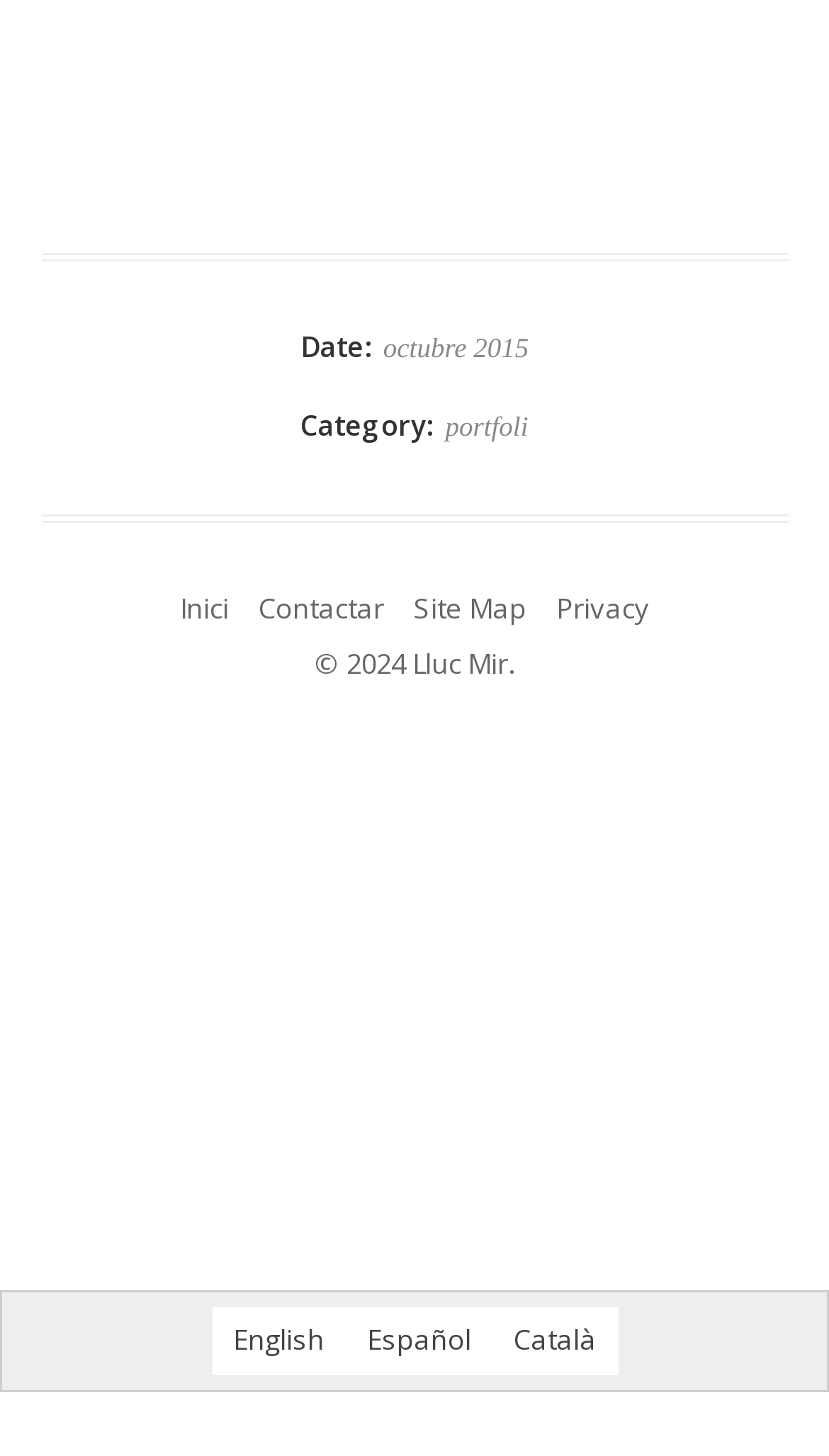Locate the bounding box coordinates of the item that should be clicked to fulfill the instruction: "Start Inici".

[0.217, 0.404, 0.276, 0.431]